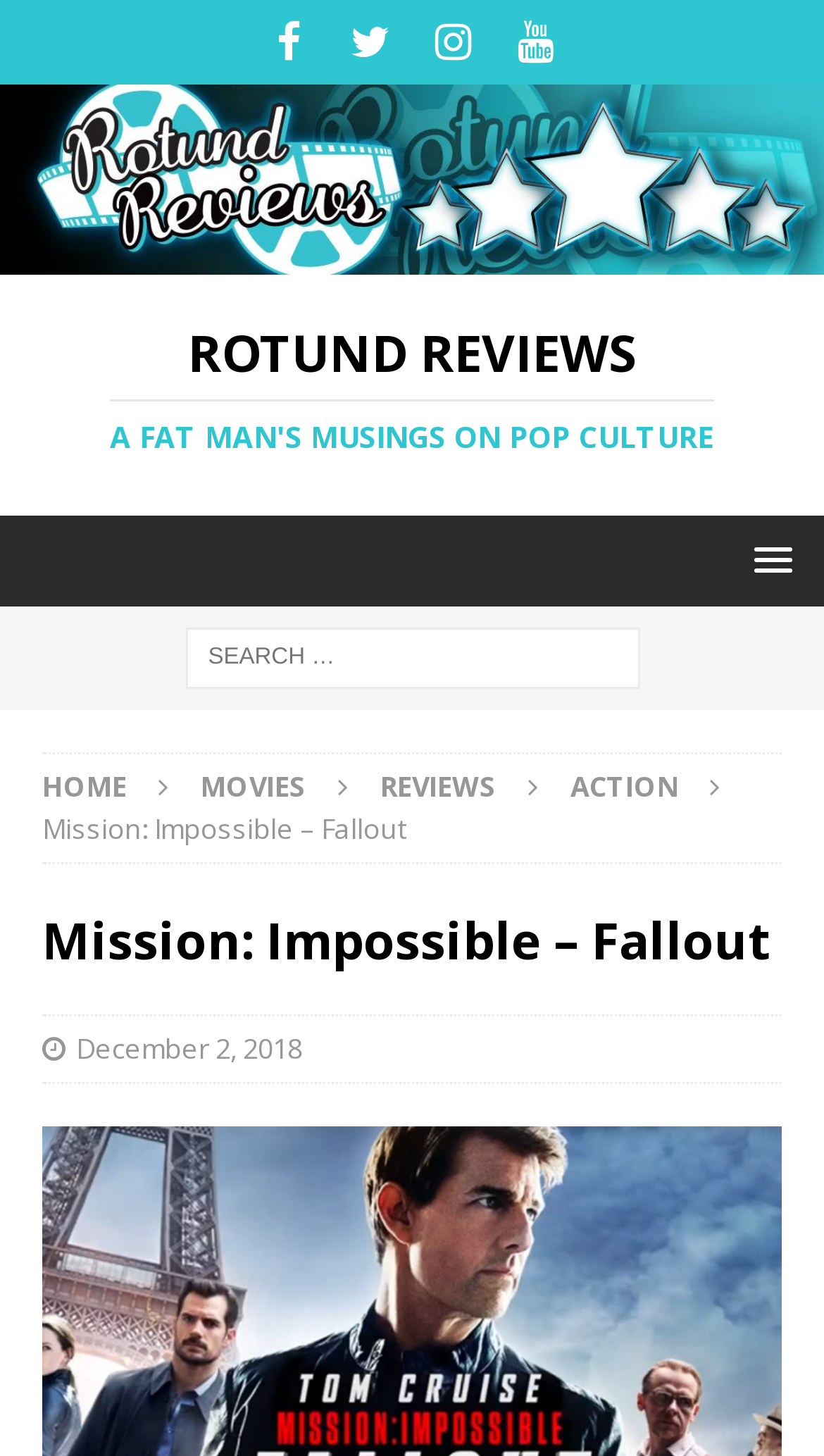What is the date of the article?
Give a one-word or short-phrase answer derived from the screenshot.

December 2, 2018